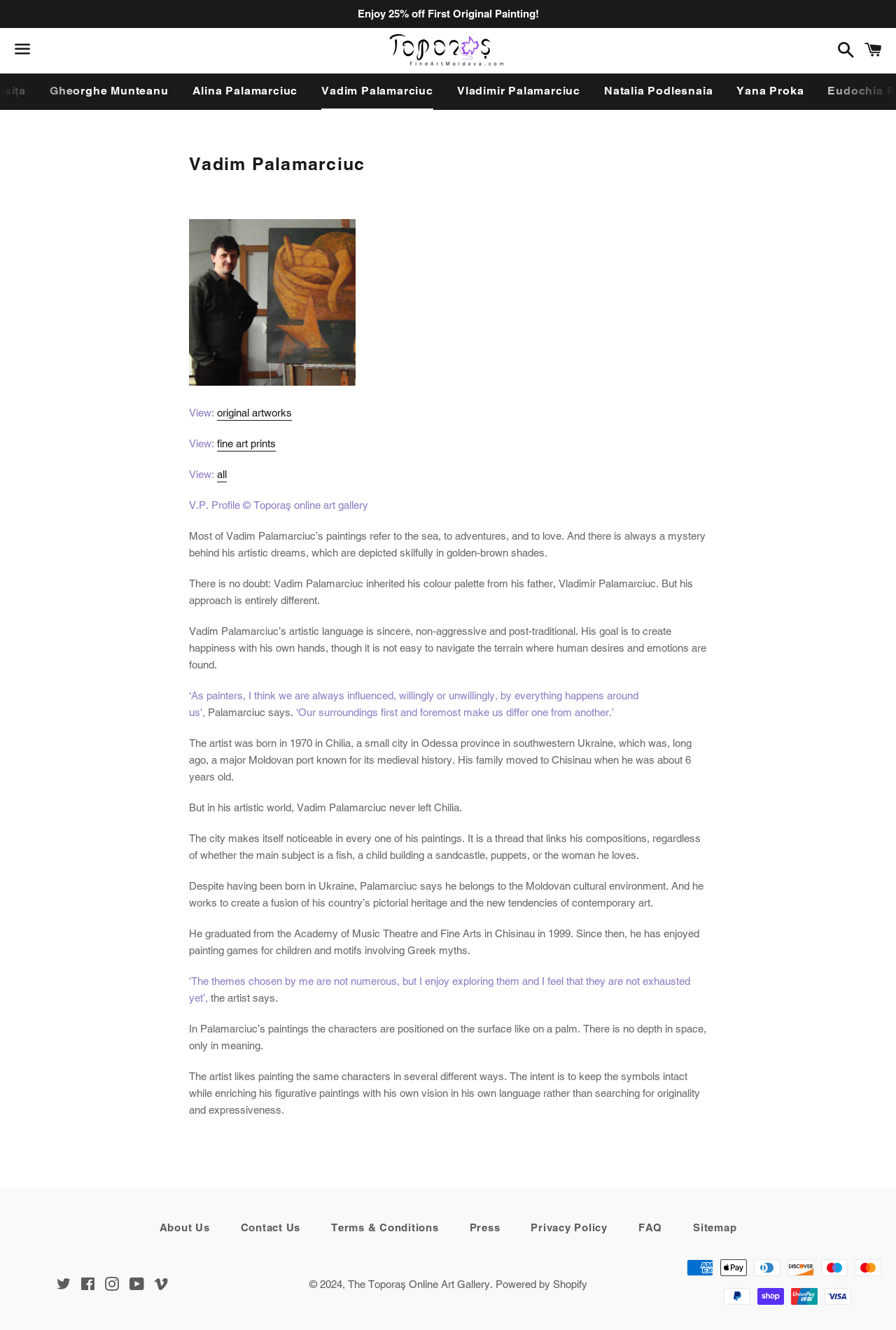Summarize the webpage with a detailed and informative caption.

This webpage is about Vadim Palamarciuc, a fine art painter, and his profile on the Toporaş online art gallery. At the top of the page, there is a link to enjoy 25% off the first original painting, followed by a layout table with a menu button, a link to the Toporaş online art gallery, a search button, and a cart button. Below this, there are links to other artists' profiles, including Gheorghe Munteanu, Alina Palamarciuc, Vladimir Palamarciuc, Natalia Podlesnaia, and Yana Proka.

The main content of the page is divided into two sections. The first section has a heading with Vadim Palamarciuc's name, followed by a brief description of his profile picture. Below this, there are links to view his original artworks and fine art prints. The second section contains a detailed biography of Vadim Palamarciuc, including his background, artistic style, and inspirations. The biography is divided into several paragraphs, with quotes from the artist himself.

At the bottom of the page, there are links to the website's About Us, Contact Us, Terms & Conditions, Press, Privacy Policy, FAQ, and Sitemap pages. There is also a layout table with links to the website's social media profiles, including Twitter, Facebook, Instagram, YouTube, and Vimeo. Additionally, there is a copyright notice and a mention of the website being powered by Shopify. Finally, there is a section displaying the available payment methods, including American Express, Apple Pay, Diners Club, Discover, Maestro, Mastercard, PayPal, Shop Pay, Union Pay, and Visa.